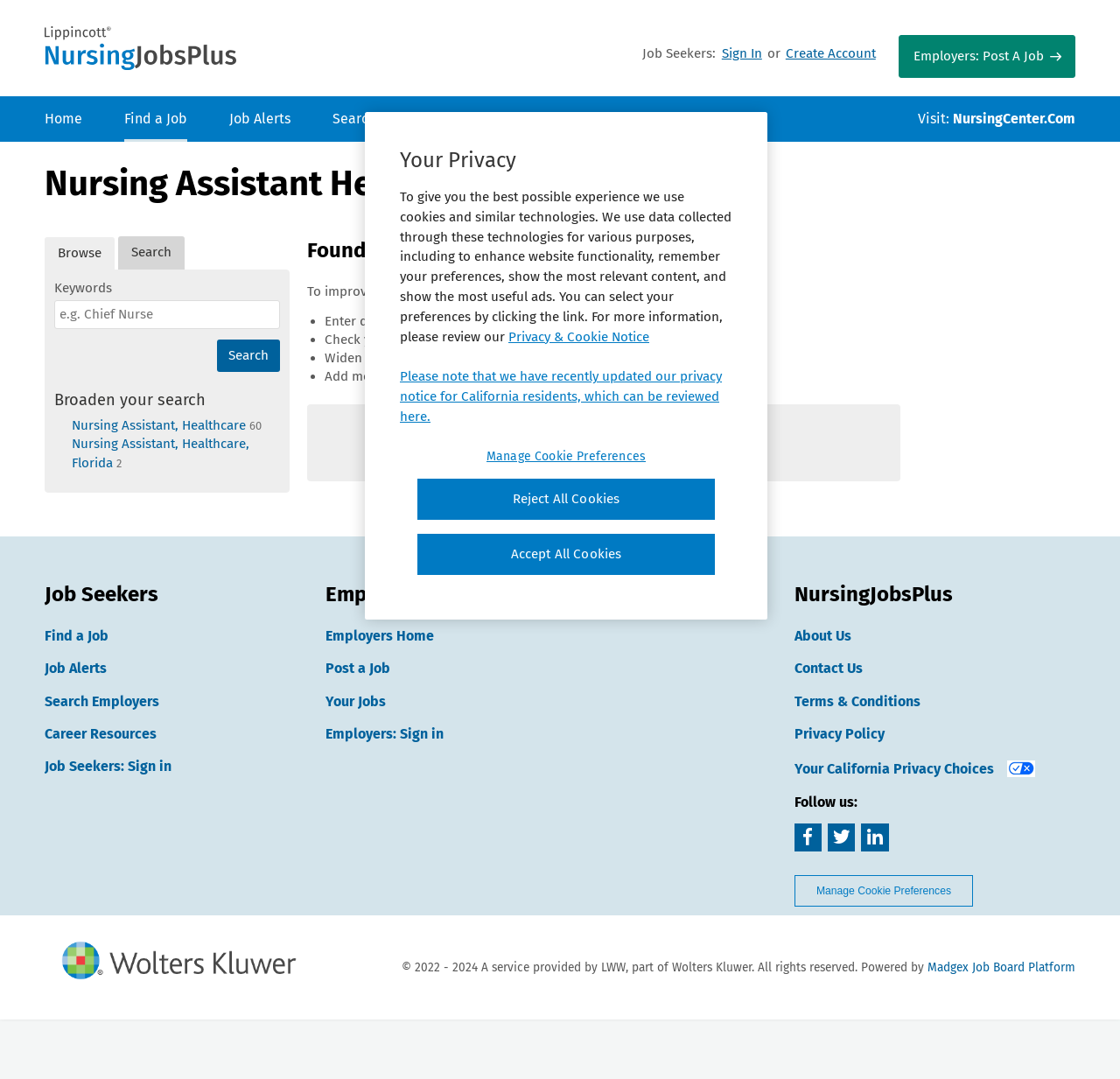What is the location of the job search?
Refer to the image and provide a one-word or short phrase answer.

Tampa